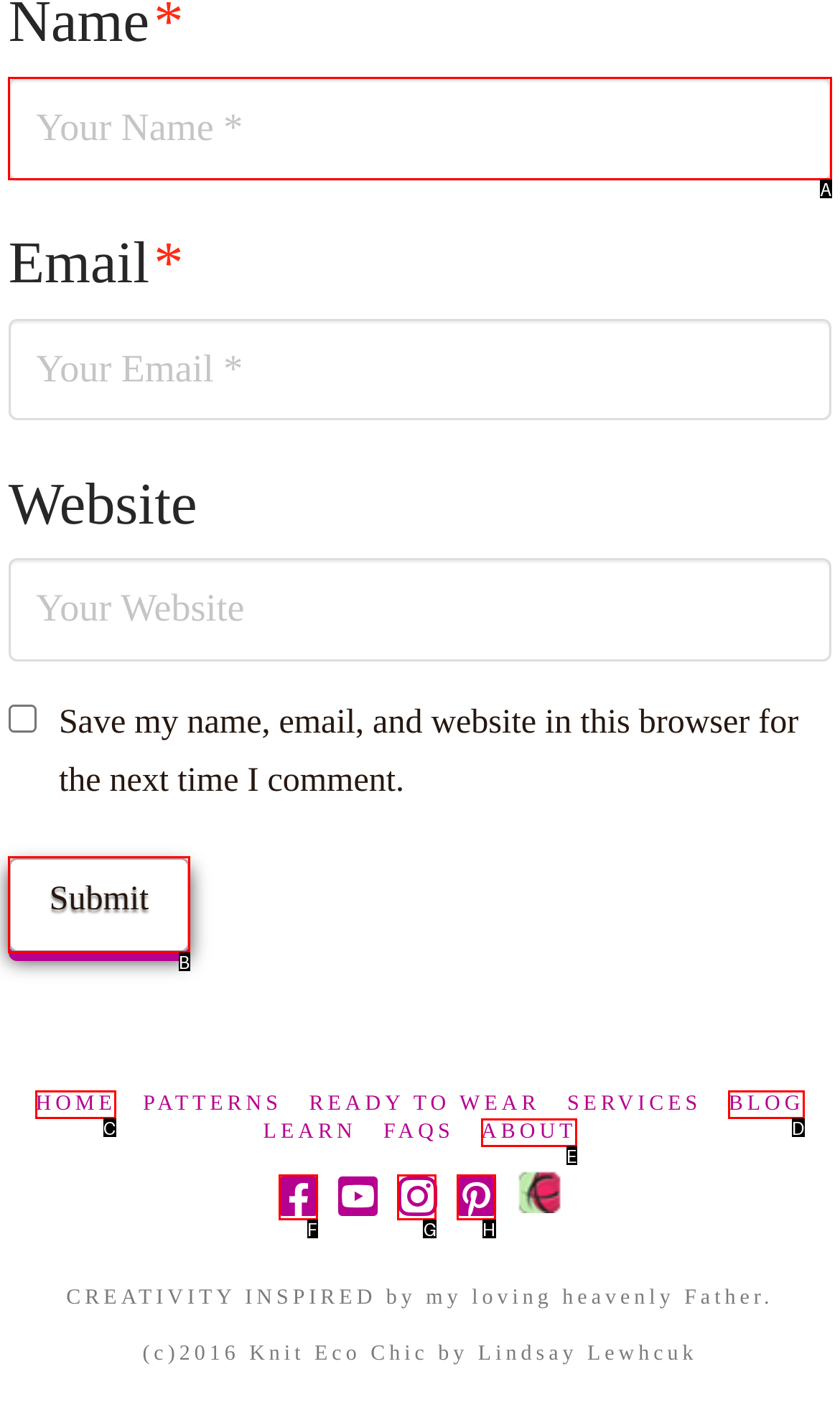Tell me the correct option to click for this task: Search for something
Write down the option's letter from the given choices.

None